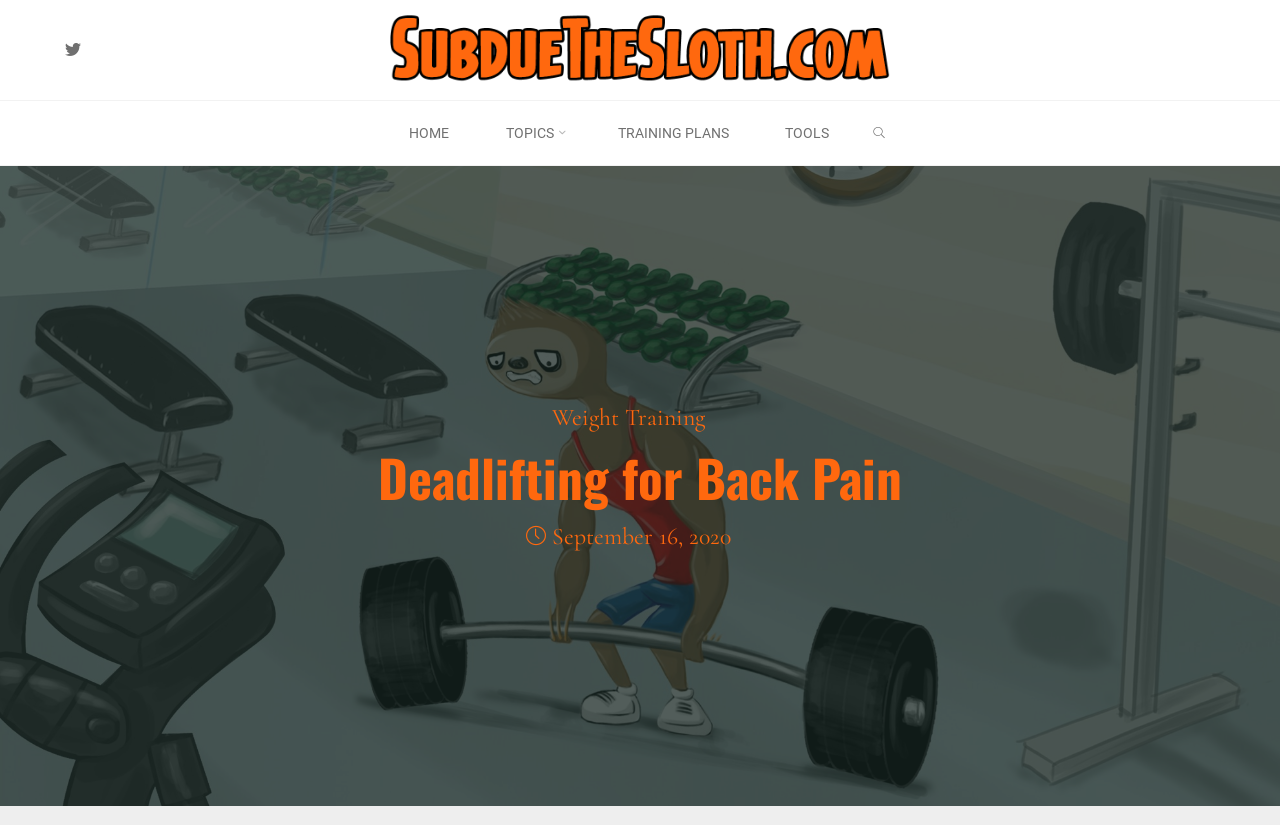Construct a comprehensive caption that outlines the webpage's structure and content.

The webpage is about deadlifting for back pain, with a focus on weighing the cost-benefit ratio for individuals who suffer from back pain. 

At the top left of the page, there is a link with two icons, followed by a primary navigation menu that spans across the top of the page. The menu consists of five links: "HOME", "TOPICS", "TRAINING PLANS", "TOOLS", and a search link with a magnifying glass icon. 

Below the navigation menu, there is a prominent heading that reads "Deadlifting for Back Pain". To the right of the heading, there is a link labeled "Weight Training". 

Further down the page, there is a section that displays the date "September 16, 2020", which is likely the publication date of the article.